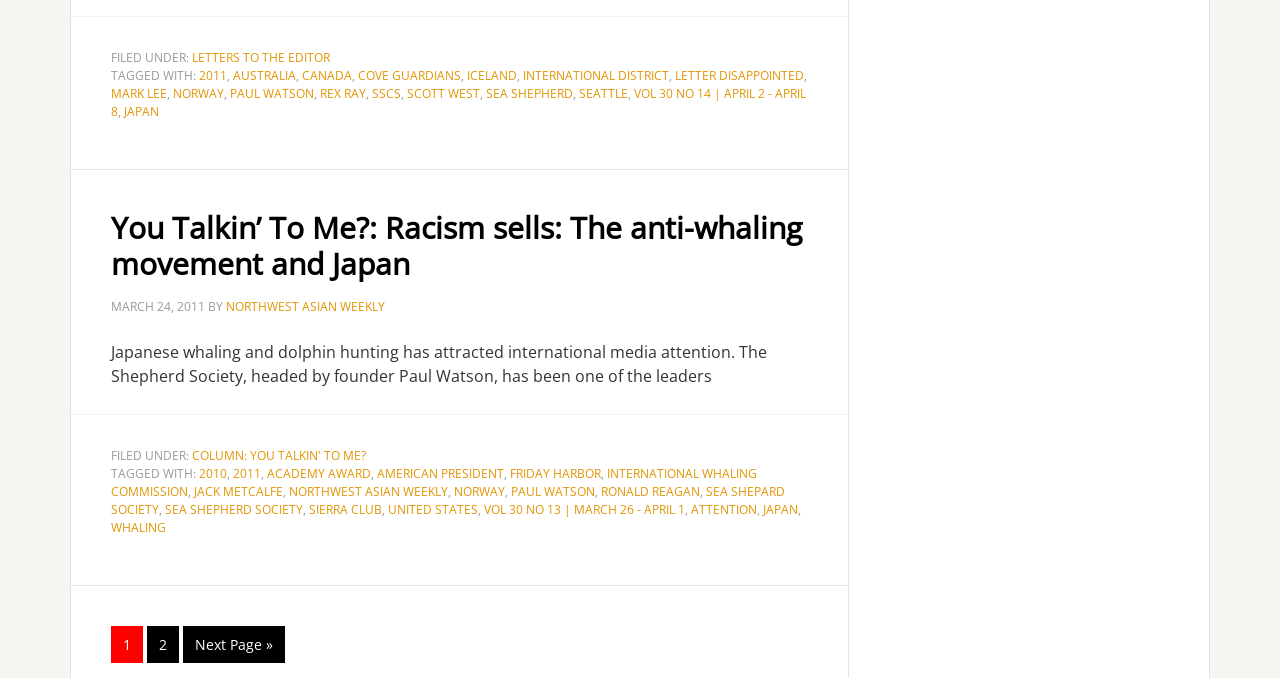Please reply to the following question using a single word or phrase: 
What is the title of the article?

You Talkin’ To Me?: Racism sells: The anti-whaling movement and Japan